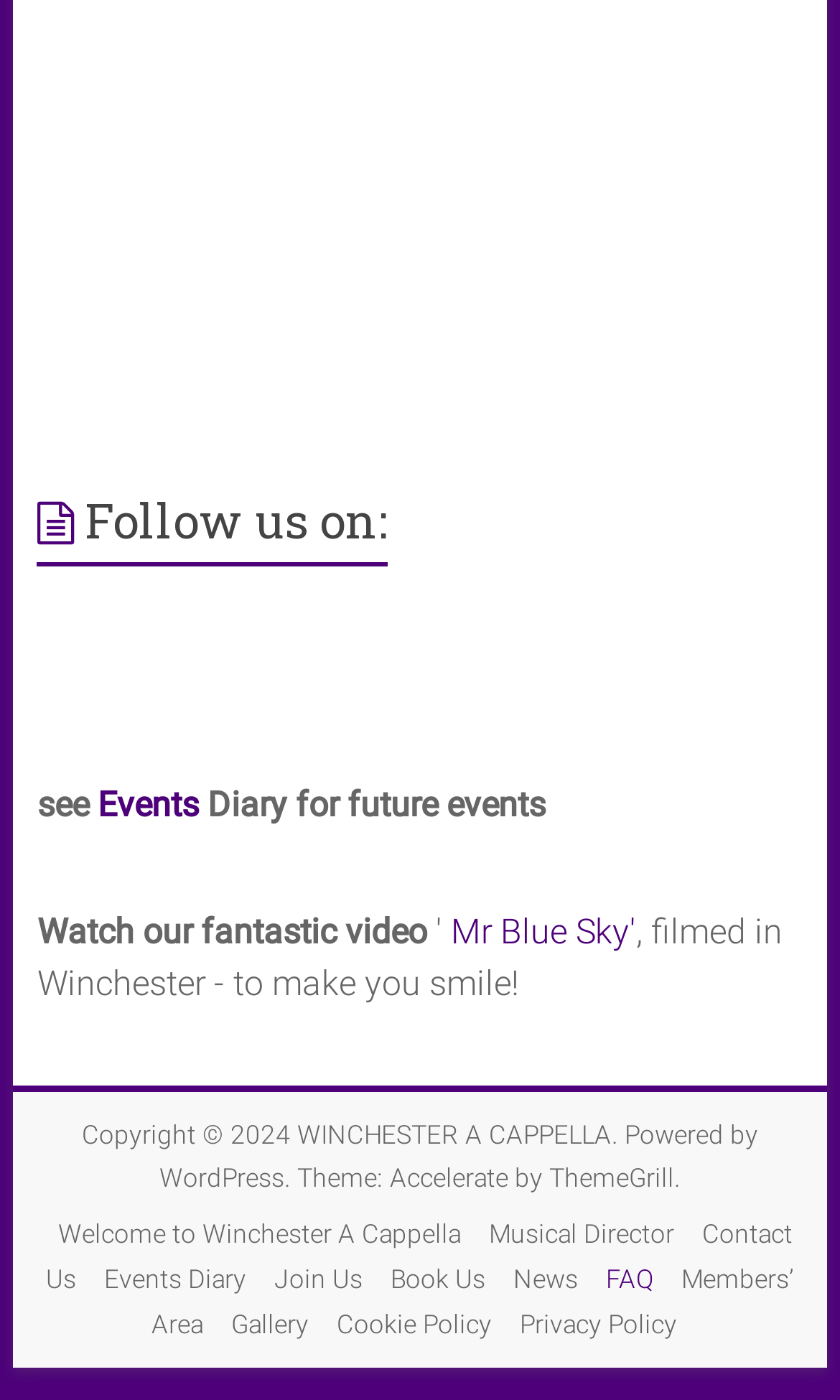What is the name of the video mentioned on the webpage?
Provide a detailed and well-explained answer to the question.

I found the text 'Watch our fantastic video' followed by a link with the text 'Mr Blue Sky', which suggests that 'Mr Blue Sky' is the name of the video.